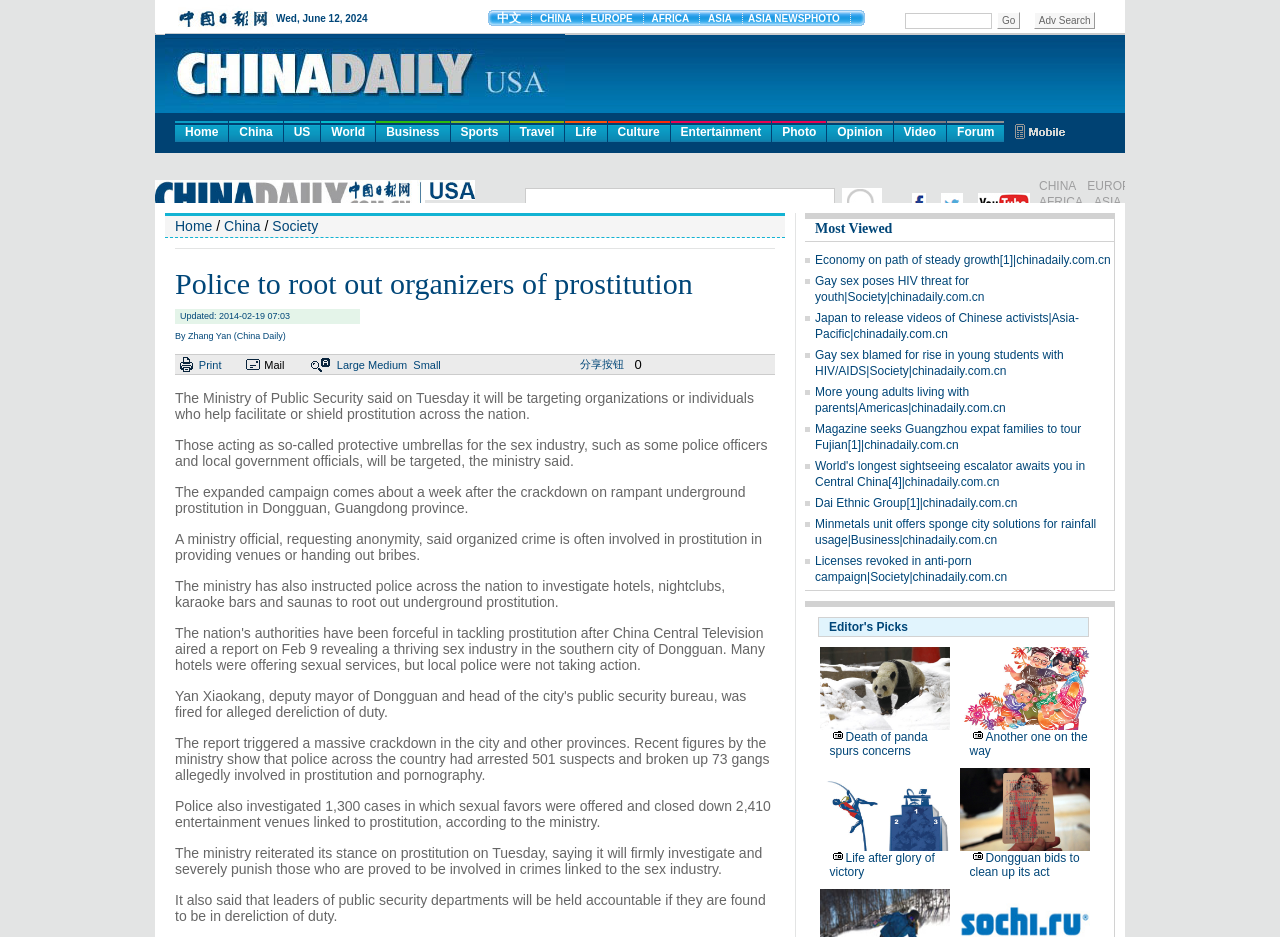What type of venues will be investigated?
Please provide a detailed and thorough answer to the question.

I inferred this answer by reading the static text elements, which mention that the ministry has instructed police to investigate these types of venues to root out underground prostitution.